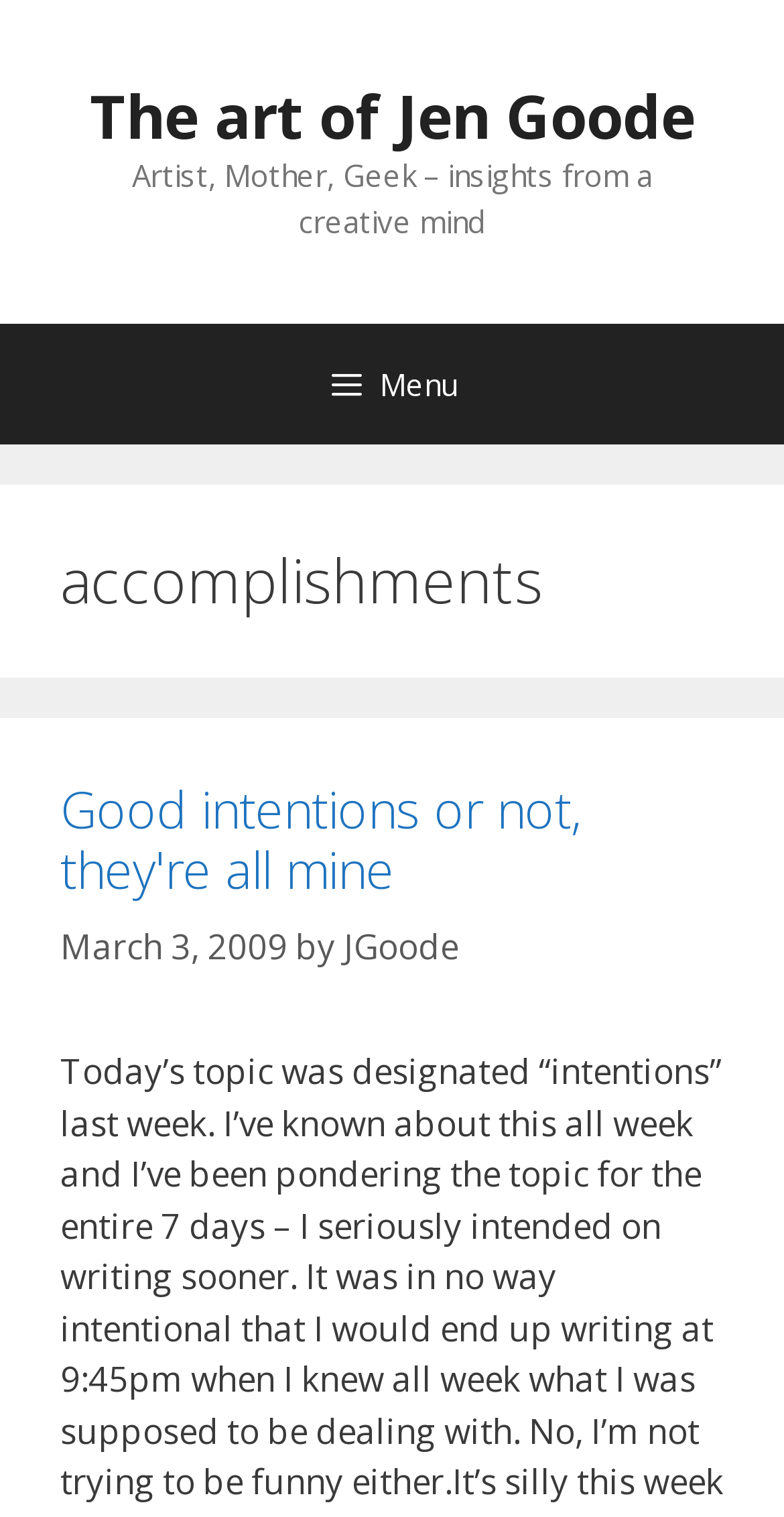What is the menu icon?
Examine the image and provide an in-depth answer to the question.

I found the menu icon by looking at the navigation section of the webpage, where it says ' Menu'. This suggests that the menu icon is a Unicode character representing a menu.